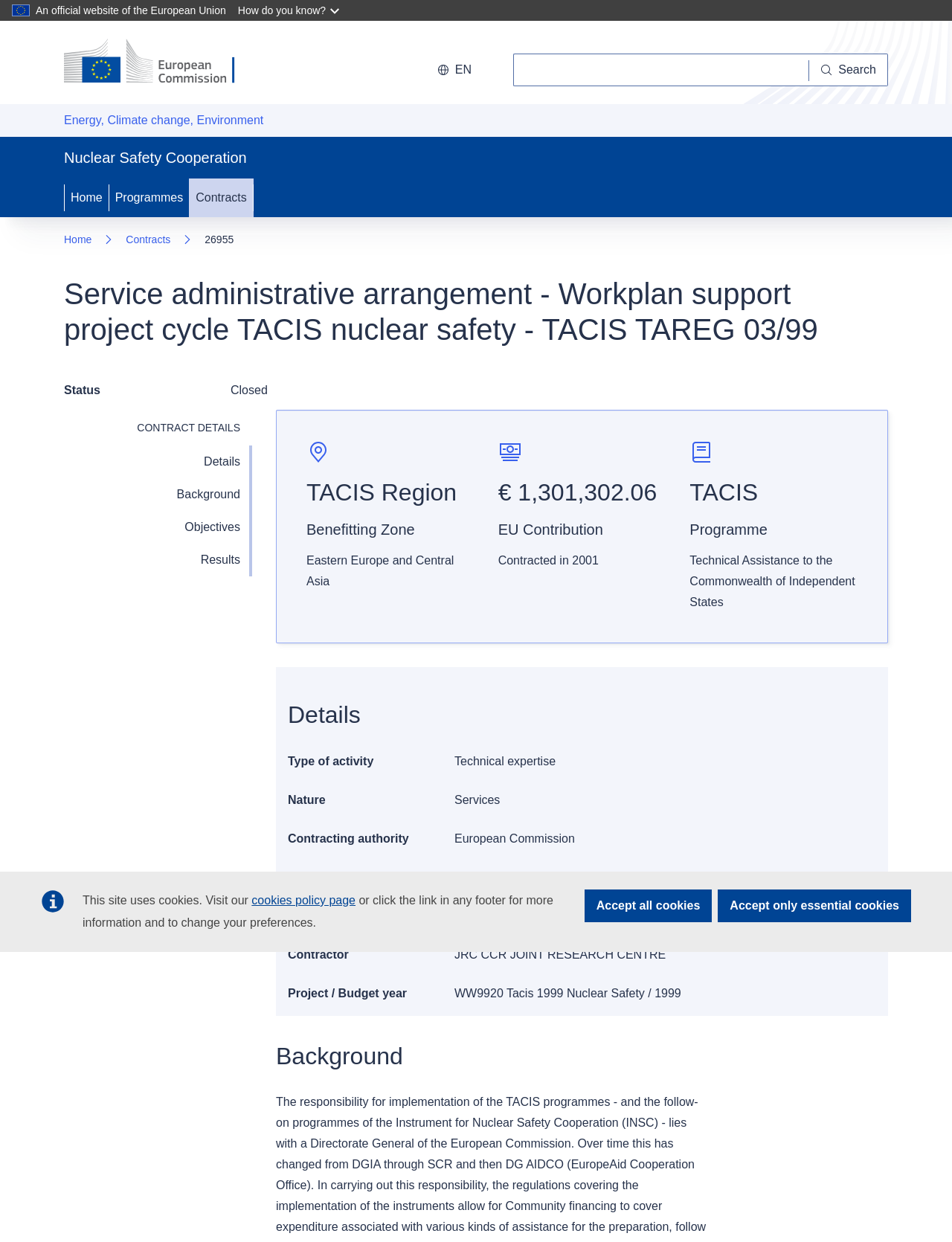Pinpoint the bounding box coordinates of the clickable area needed to execute the instruction: "Join the Zoom meeting". The coordinates should be specified as four float numbers between 0 and 1, i.e., [left, top, right, bottom].

None